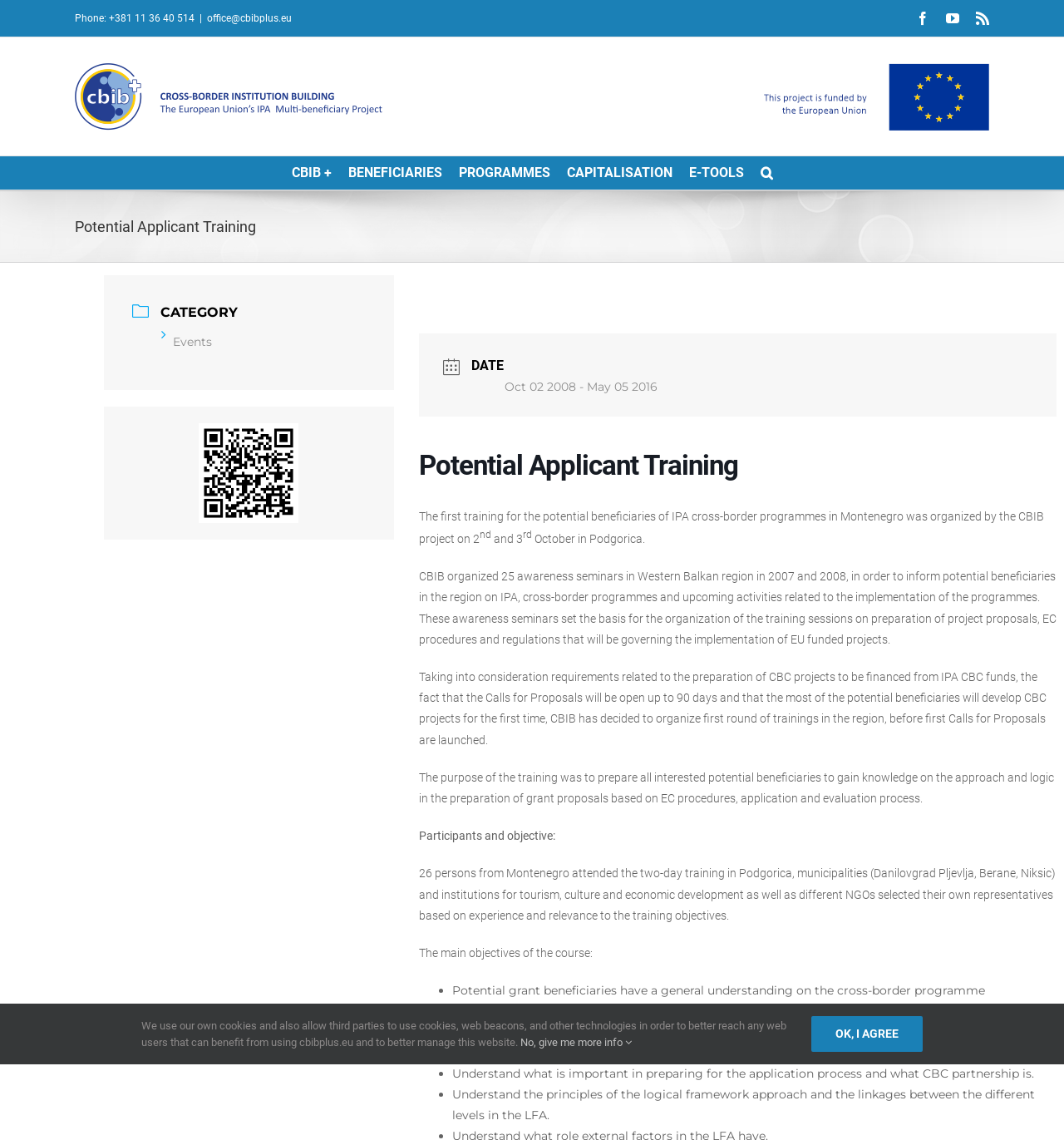Analyze and describe the webpage in a detailed narrative.

The webpage is about the "Potential Applicant Training - Cross-border Institution Building" program. At the top, there is a navigation menu with links to "CBIB +", "BENEFICIARIES", "PROGRAMMES", "CAPITALISATION", and "E-TOOLS". Below the navigation menu, there is a page title bar with a heading "Potential Applicant Training" and a QR code image.

On the left side, there is a contact information section with a phone number, an email address, and social media links to Facebook, YouTube, and RSS. Below this section, there is a logo of Cross-border Institution Building.

The main content of the webpage is divided into sections. The first section describes the training event, stating that it was organized by the CBIB project on October 2-3, 2008, in Podgorica, Montenegro. The event was attended by 26 persons from Montenegro, including representatives from municipalities, institutions, and NGOs.

The second section explains the purpose of the training, which was to prepare potential beneficiaries to gain knowledge on the approach and logic in preparing grant proposals based on EC procedures. The section also lists the main objectives of the course, including understanding the cross-border programme implementation, the application package, and the principles of the logical framework approach.

At the bottom of the webpage, there is a section about cookies and privacy, stating that the website uses its own cookies and allows third-party cookies to better reach users and manage the website. There are also links to "No, give me more info" and "OK, I AGREE" buttons. Finally, there is a "Go to Top" link at the very bottom of the page.